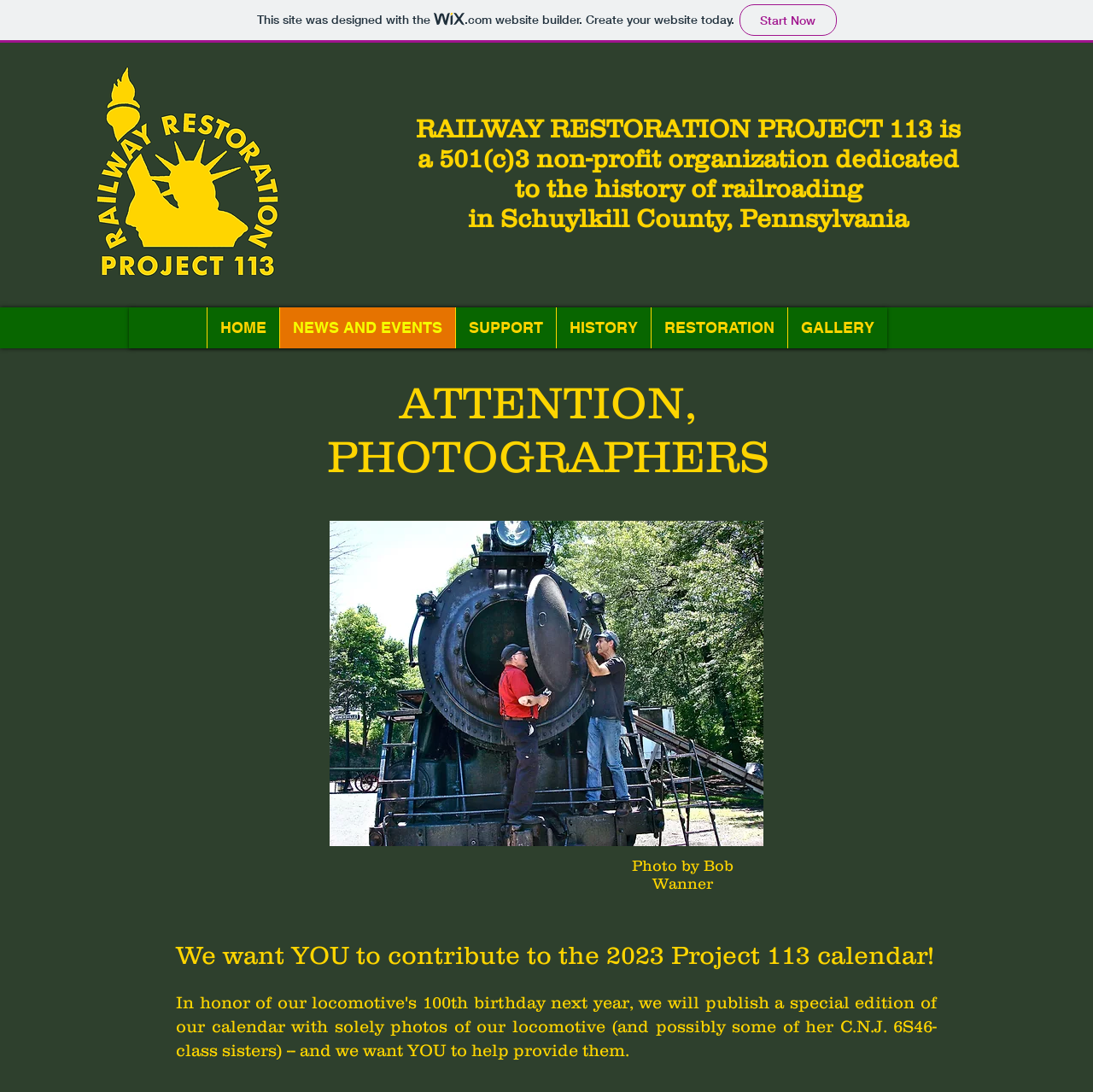Using the provided element description: "SUPPORT", determine the bounding box coordinates of the corresponding UI element in the screenshot.

[0.416, 0.281, 0.509, 0.319]